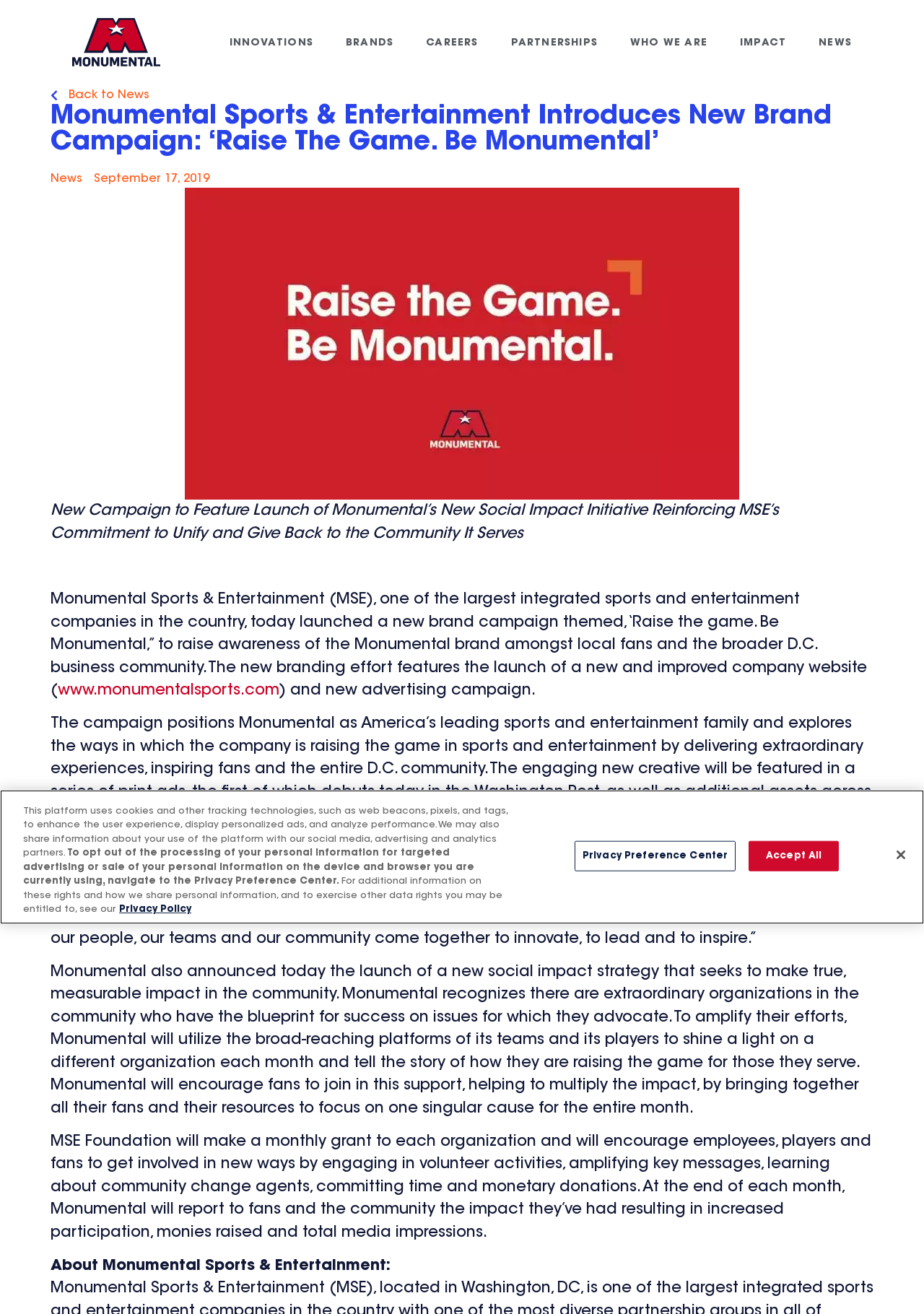Can you determine the bounding box coordinates of the area that needs to be clicked to fulfill the following instruction: "Learn about OASCA"?

None